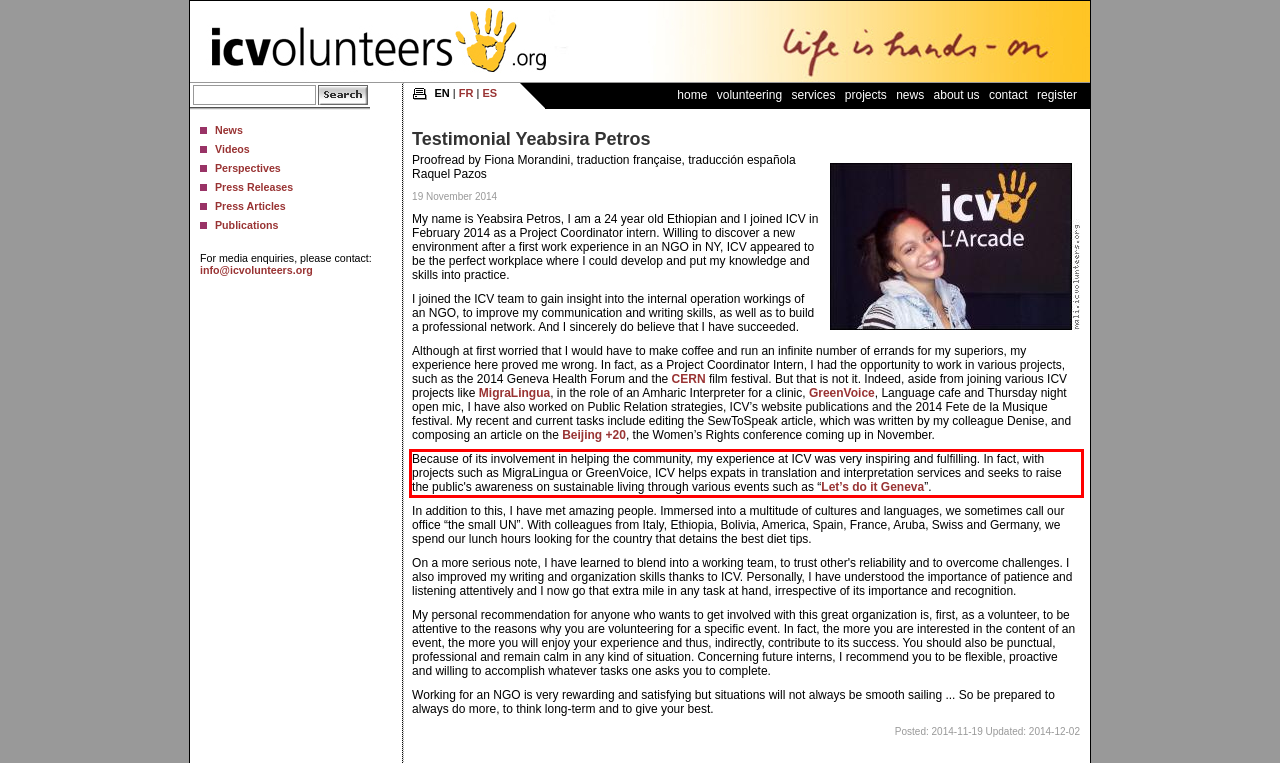You are provided with a screenshot of a webpage containing a red bounding box. Please extract the text enclosed by this red bounding box.

Because of its involvement in helping the community, my experience at ICV was very inspiring and fulfilling. In fact, with projects such as MigraLingua or GreenVoice, ICV helps expats in translation and interpretation services and seeks to raise the public's awareness on sustainable living through various events such as “Let’s do it Geneva”.